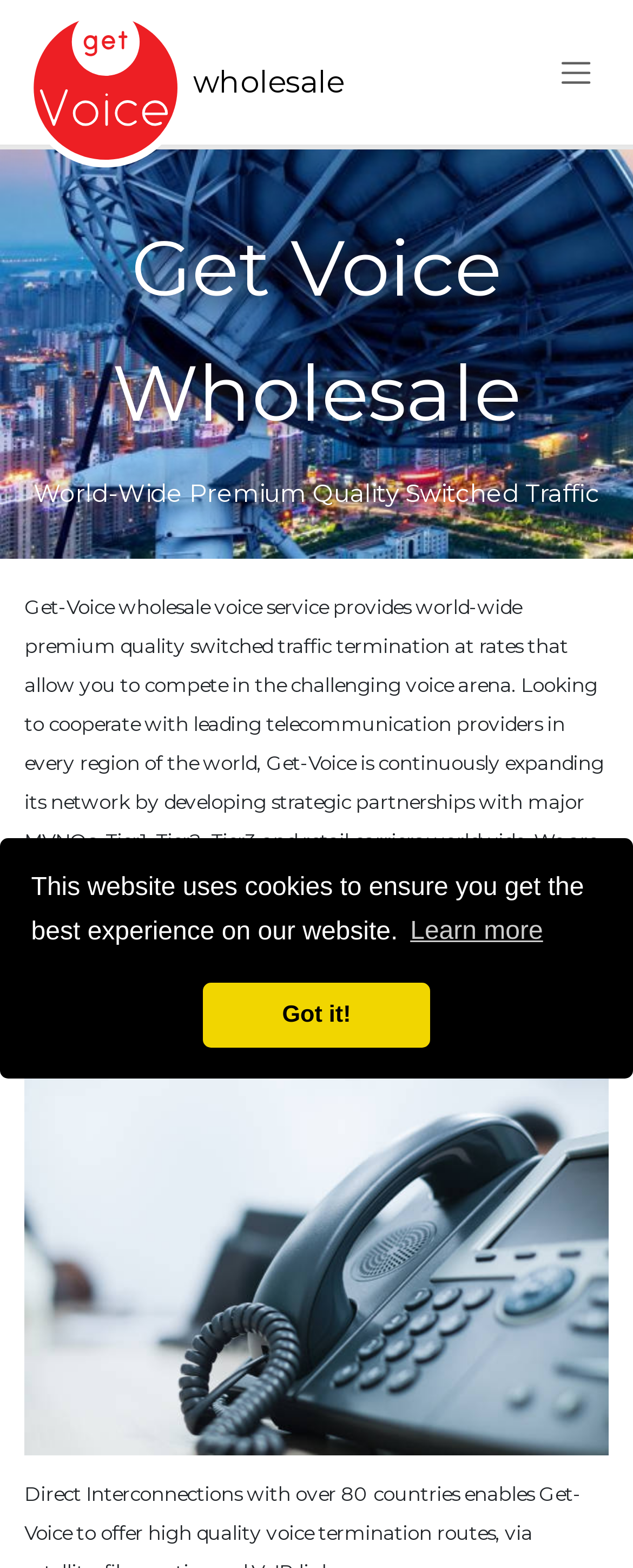Provide the bounding box coordinates of the HTML element this sentence describes: "alt="Get Voice Wholesale"". The bounding box coordinates consist of four float numbers between 0 and 1, i.e., [left, top, right, bottom].

[0.038, 0.046, 0.544, 0.062]